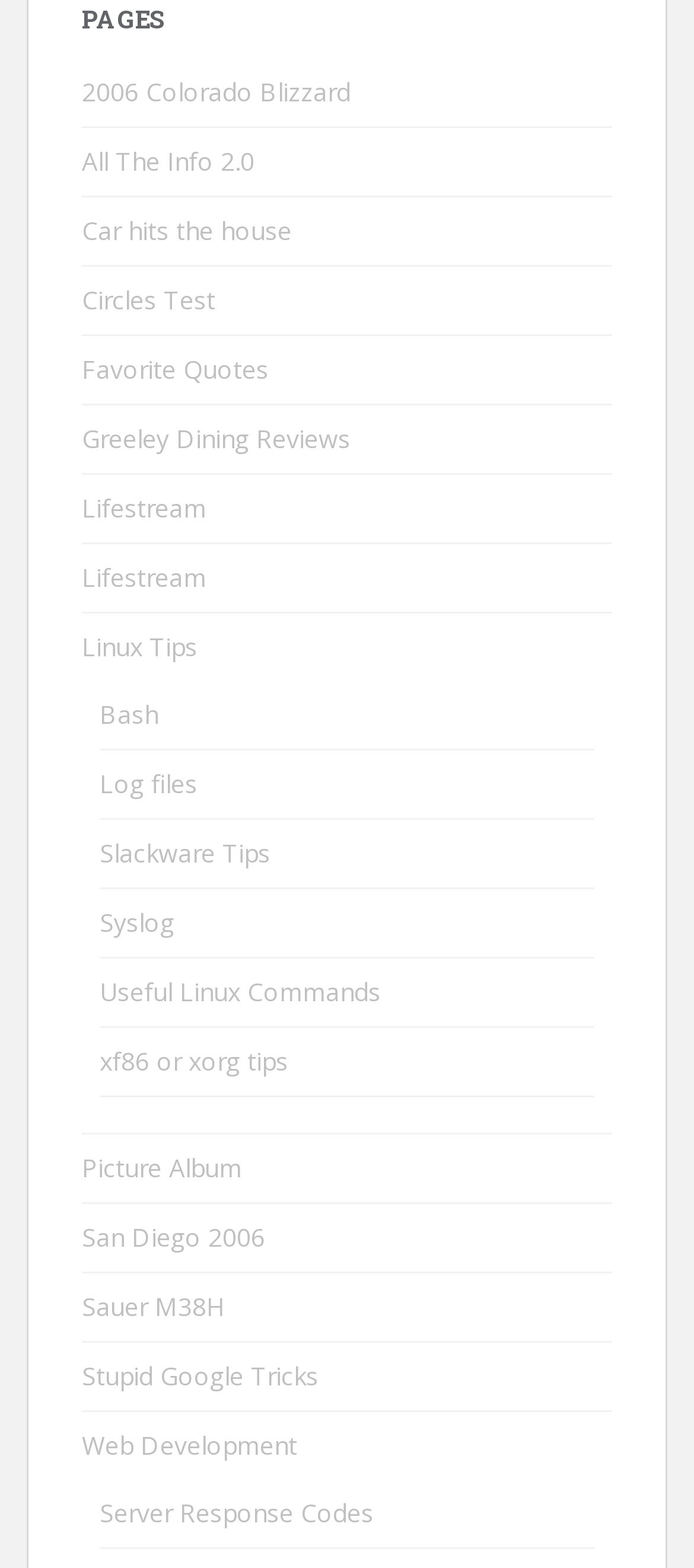Show me the bounding box coordinates of the clickable region to achieve the task as per the instruction: "Check Picture Album".

[0.118, 0.734, 0.349, 0.755]